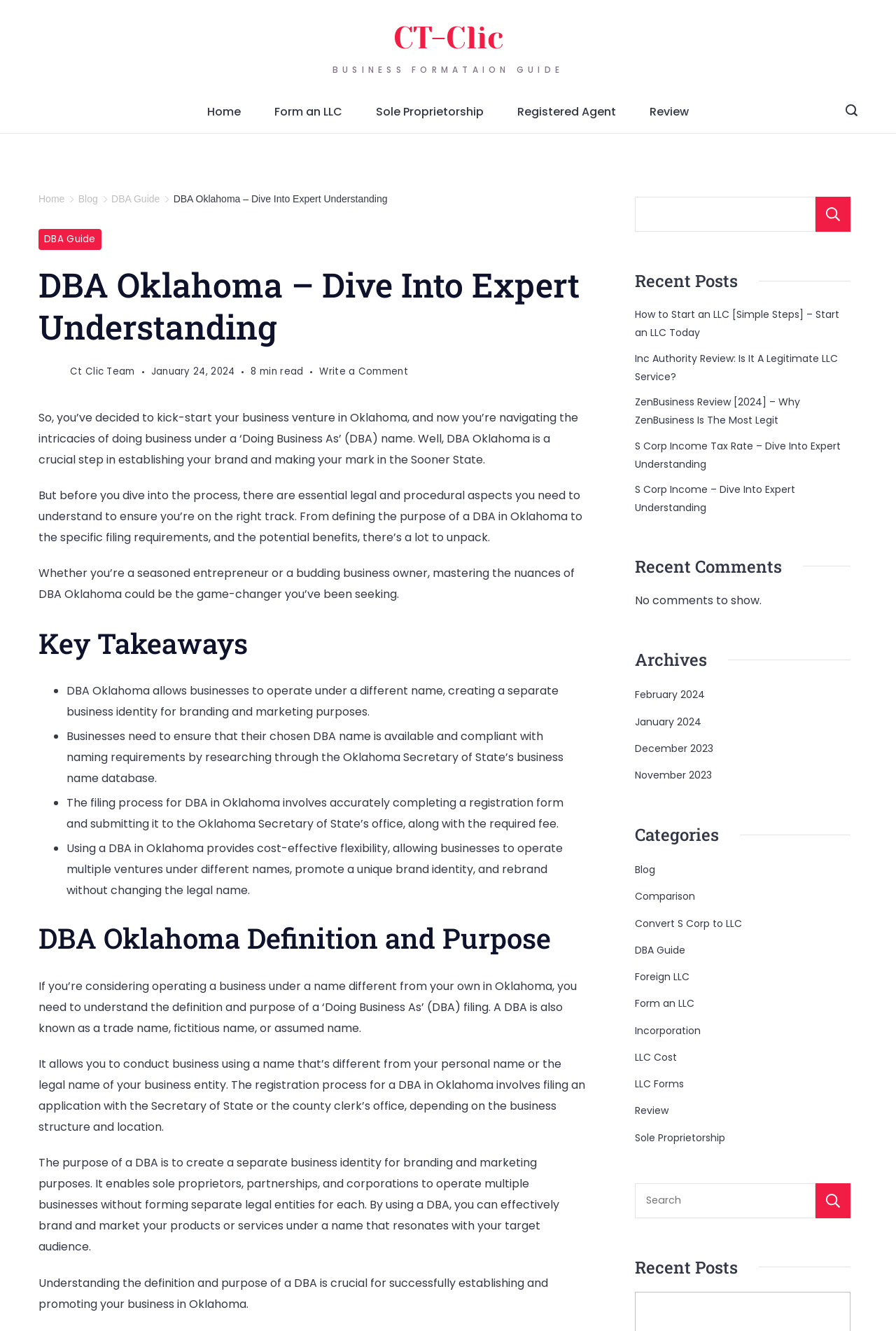Please identify the bounding box coordinates of the element I should click to complete this instruction: 'Click on the 'Form an LLC' link'. The coordinates should be given as four float numbers between 0 and 1, like this: [left, top, right, bottom].

[0.288, 0.069, 0.401, 0.1]